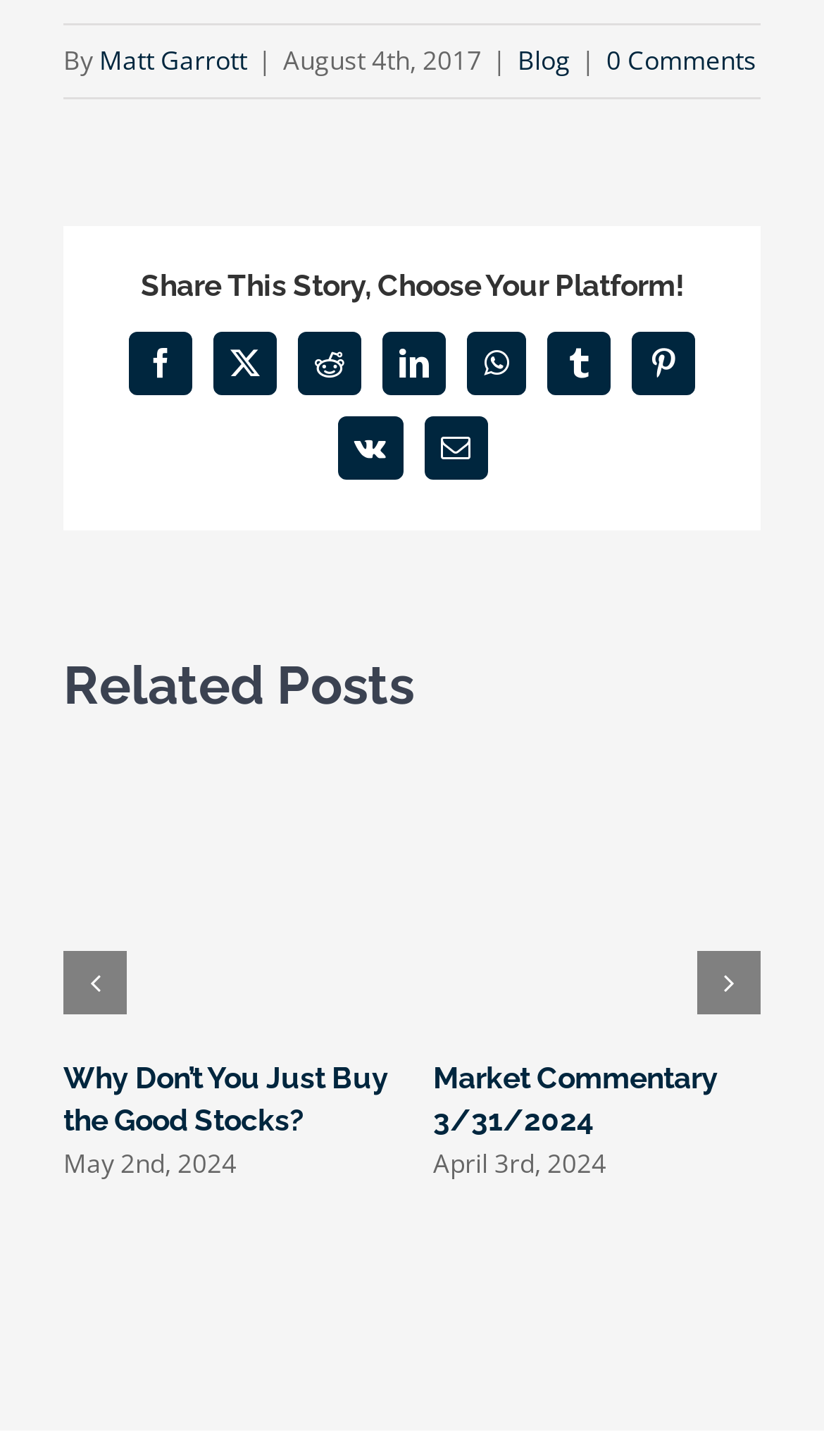What is the date of the related post 'Why Don’t You Just Buy the Good Stocks?'?
Examine the webpage screenshot and provide an in-depth answer to the question.

The date of the related post 'Why Don’t You Just Buy the Good Stocks?' is mentioned below the post title, which is 'May 2nd, 2024'.